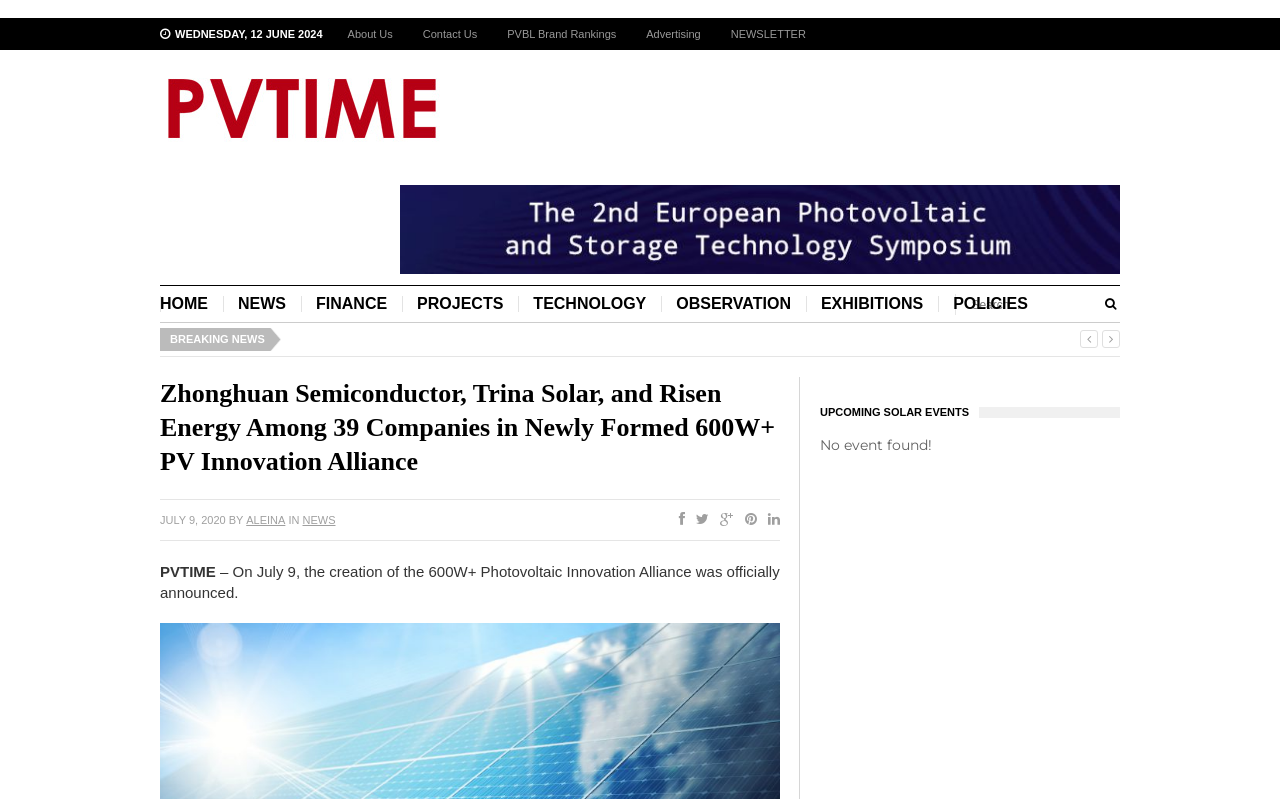Summarize the webpage with a detailed and informative caption.

This webpage is about PVTIME, a platform that provides news and information on the photovoltaic industry. At the top, there is a horizontal navigation menu with links to "About Us", "Contact Us", "PVBL Brand Rankings", "Advertising", and "NEWSLETTER". Below this menu, there is a logo of PVTIME, accompanied by a link to the homepage.

On the left side, there is a vertical navigation menu with links to "HOME", "NEWS", "FINANCE", "PROJECTS", "TECHNOLOGY", "OBSERVATION", "EXHIBITIONS", and "POLICIES". Next to this menu, there is a search bar with a magnifying glass icon.

The main content of the webpage is an article titled "Zhonghuan Semiconductor, Trina Solar, and Risen Energy Among 39 Companies in Newly Formed 600W+ PV Innovation Alliance". The article is dated July 9, 2020, and is written by ALEINA. The content of the article is not summarized here.

On the right side, there is a sidebar with a heading "UPCOMING SOLAR EVENTS". However, it appears that there are no upcoming events listed, as the text "No event found!" is displayed.

There are several social media links and icons scattered throughout the webpage, including Facebook, Twitter, and LinkedIn. There is also an image on the page, but its content is not described.